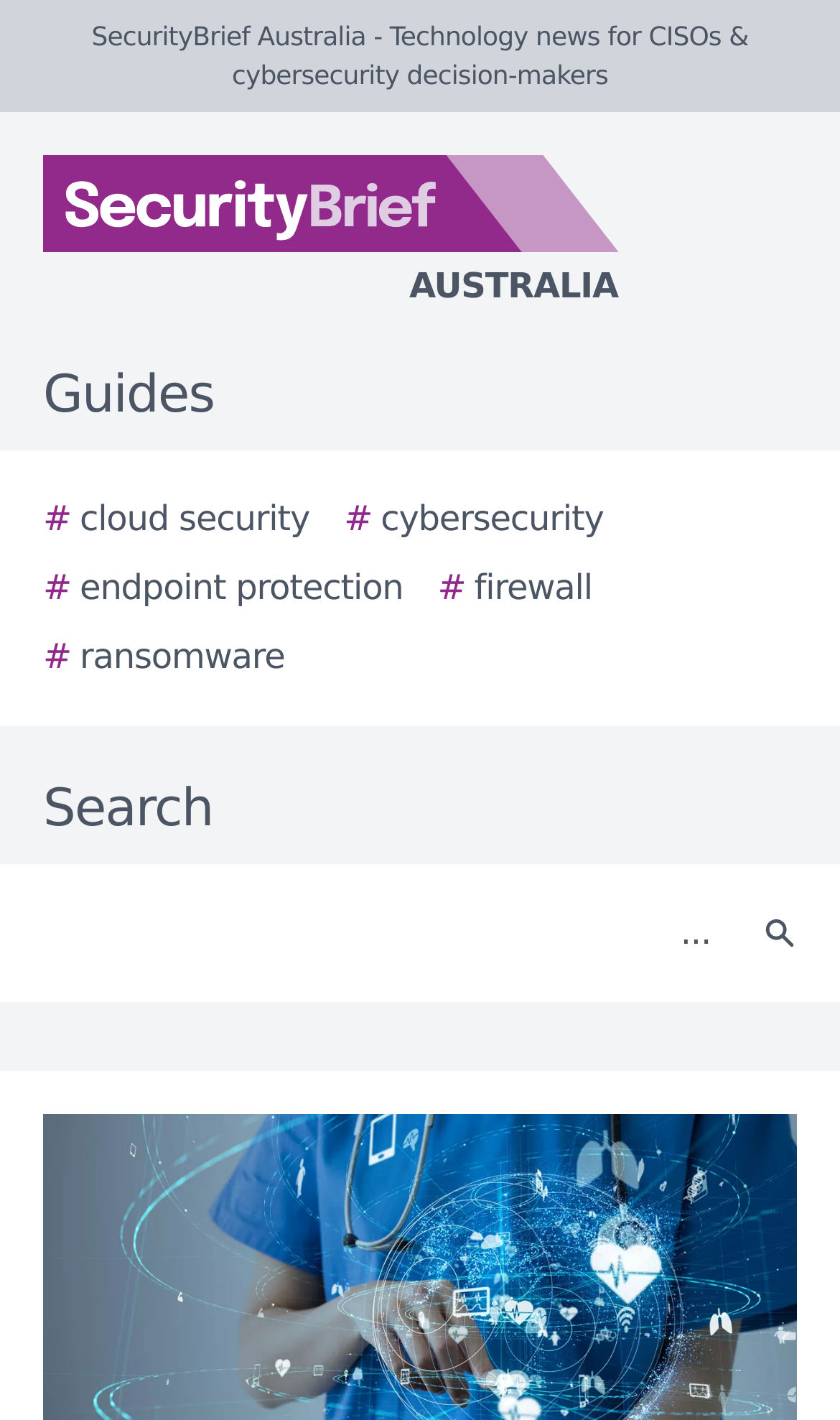Determine the bounding box coordinates of the clickable element to achieve the following action: 'Click the Search button'. Provide the coordinates as four float values between 0 and 1, formatted as [left, top, right, bottom].

[0.877, 0.621, 0.979, 0.693]